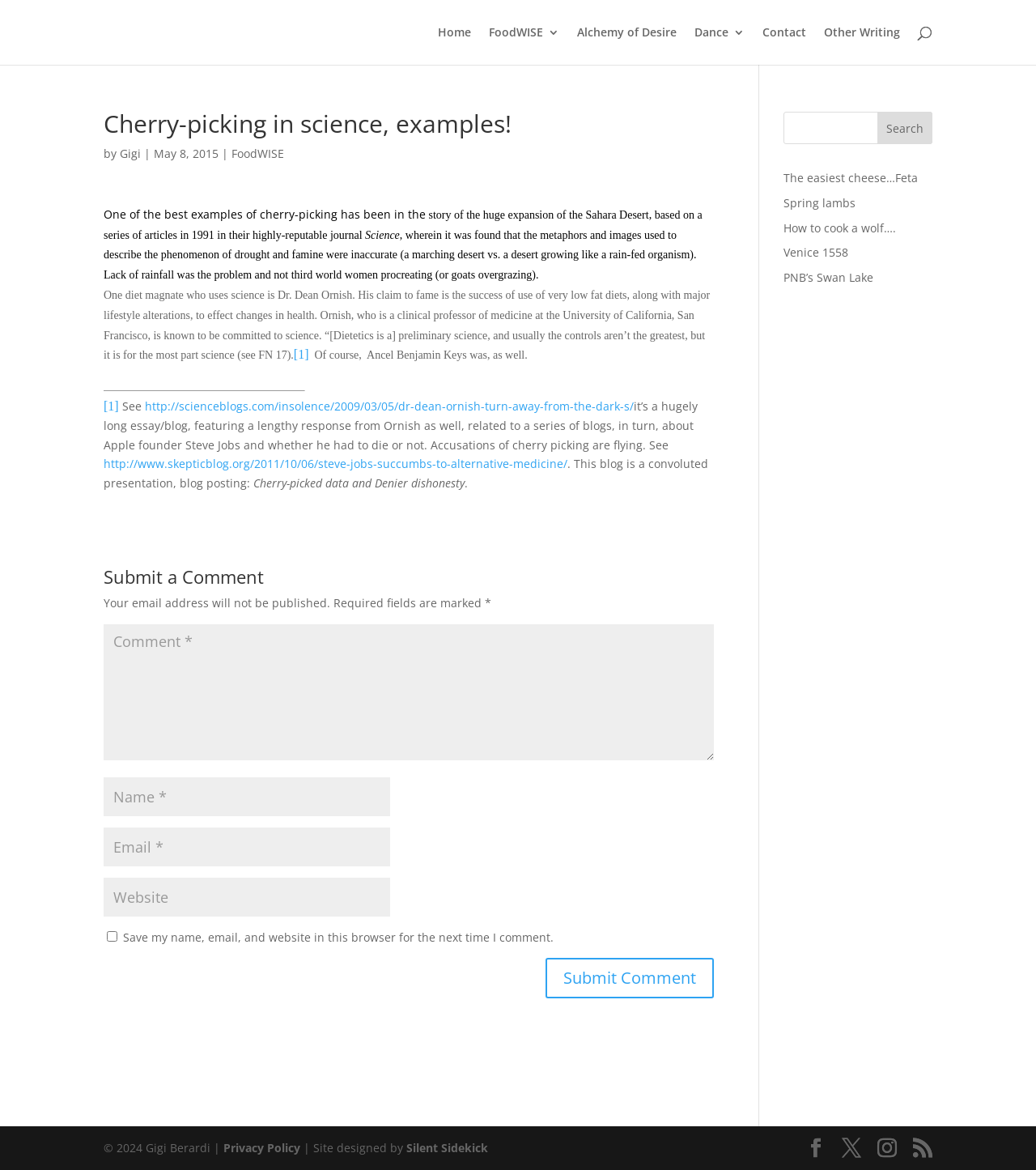How many search boxes are there on the webpage?
Please respond to the question with a detailed and well-explained answer.

There are two search boxes on the webpage, one located at the top of the webpage and another located in the sidebar on the right-hand side.